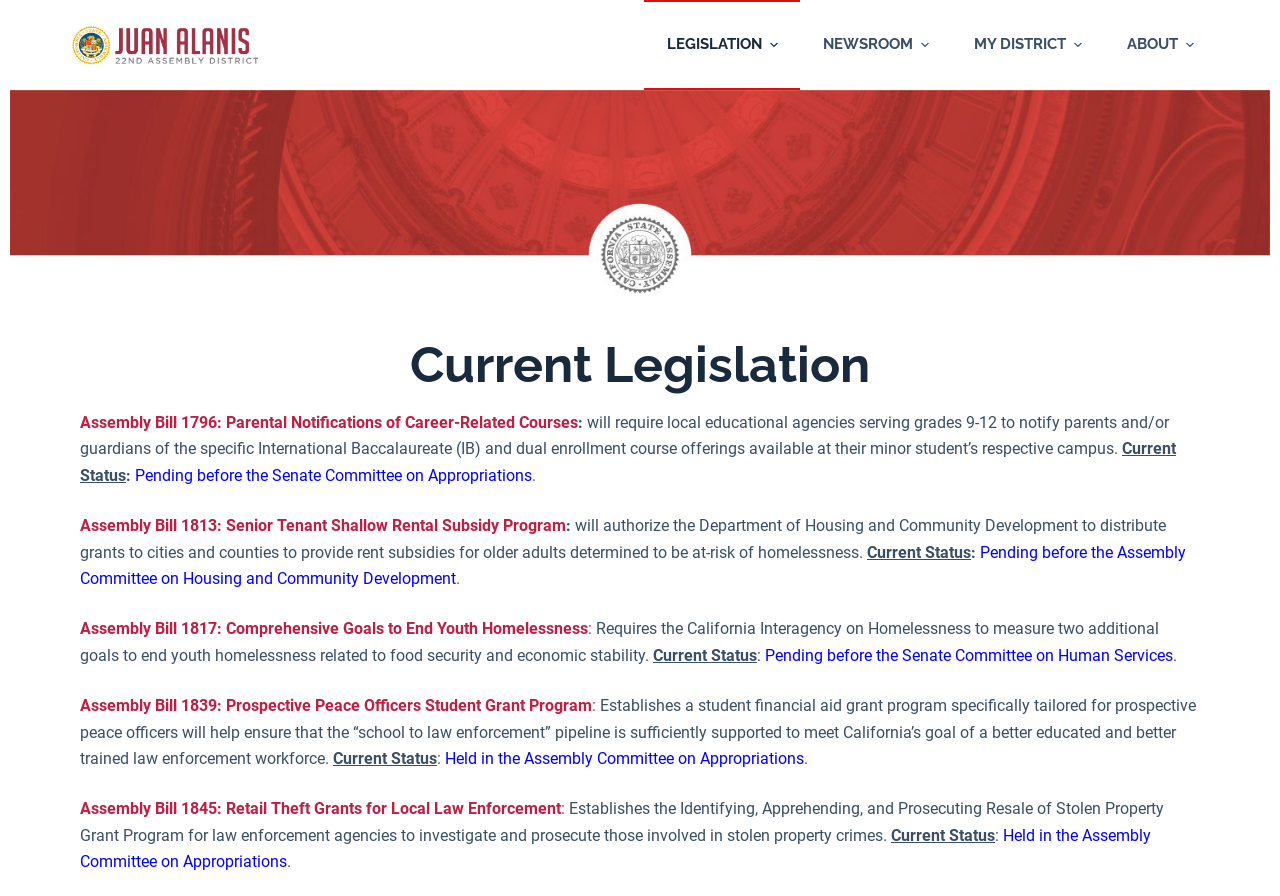Given the description: "My District", determine the bounding box coordinates of the UI element. The coordinates should be formatted as four float numbers between 0 and 1, [left, top, right, bottom].

[0.743, 0.0, 0.862, 0.1]